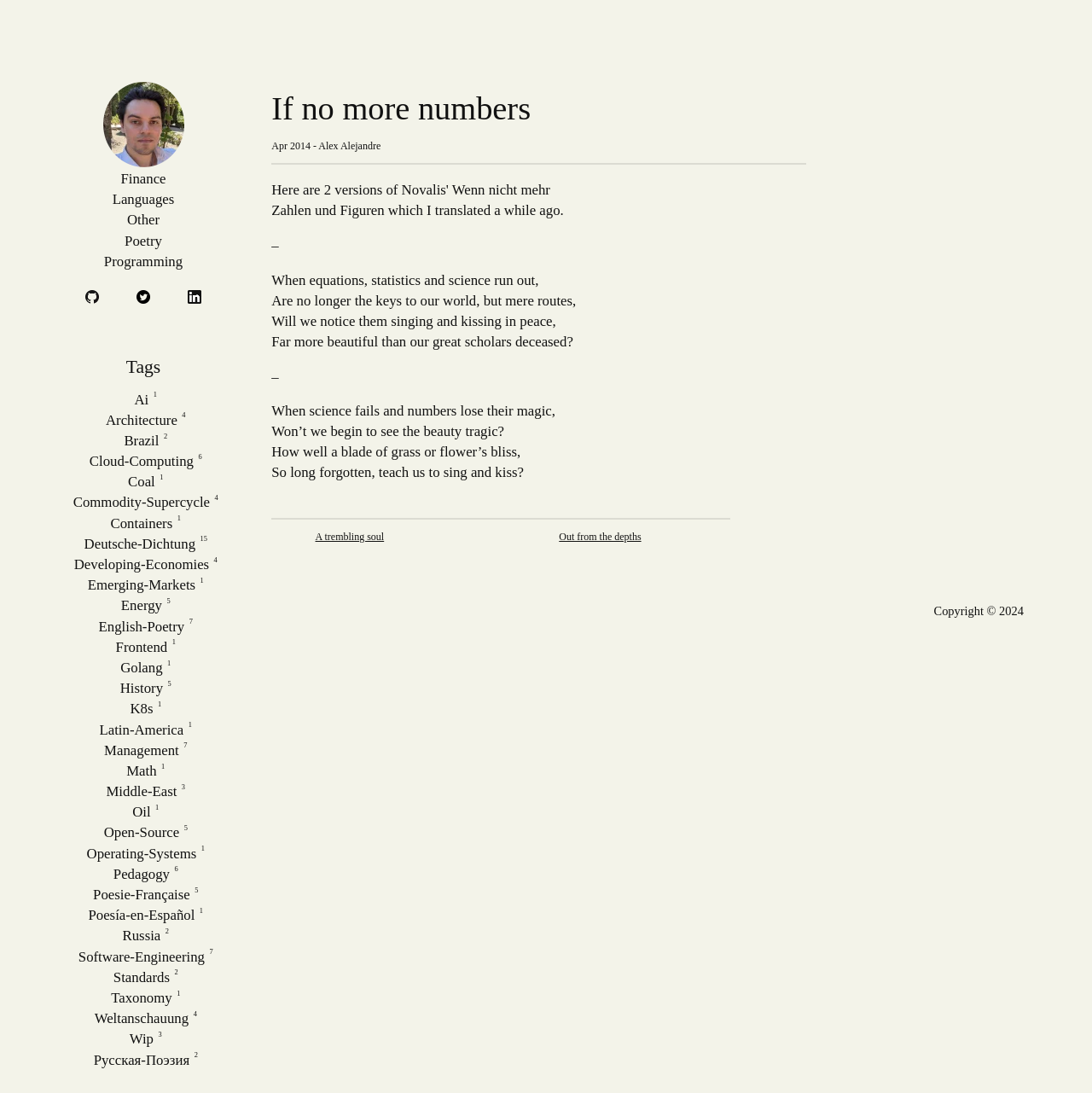Identify the bounding box coordinates of the HTML element based on this description: "alt="Alex logo"".

[0.094, 0.144, 0.169, 0.162]